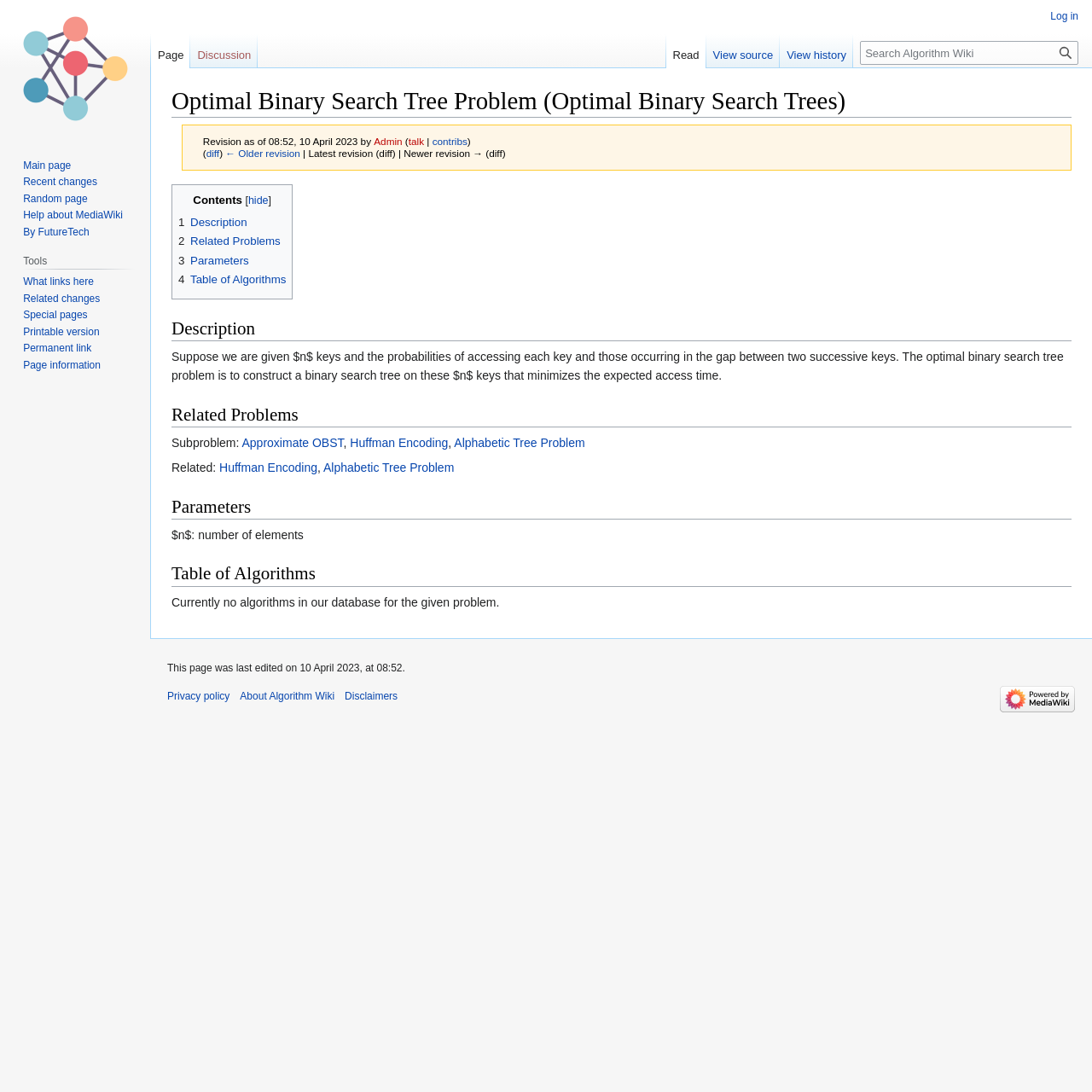Identify the headline of the webpage and generate its text content.

Optimal Binary Search Tree Problem (Optimal Binary Search Trees)